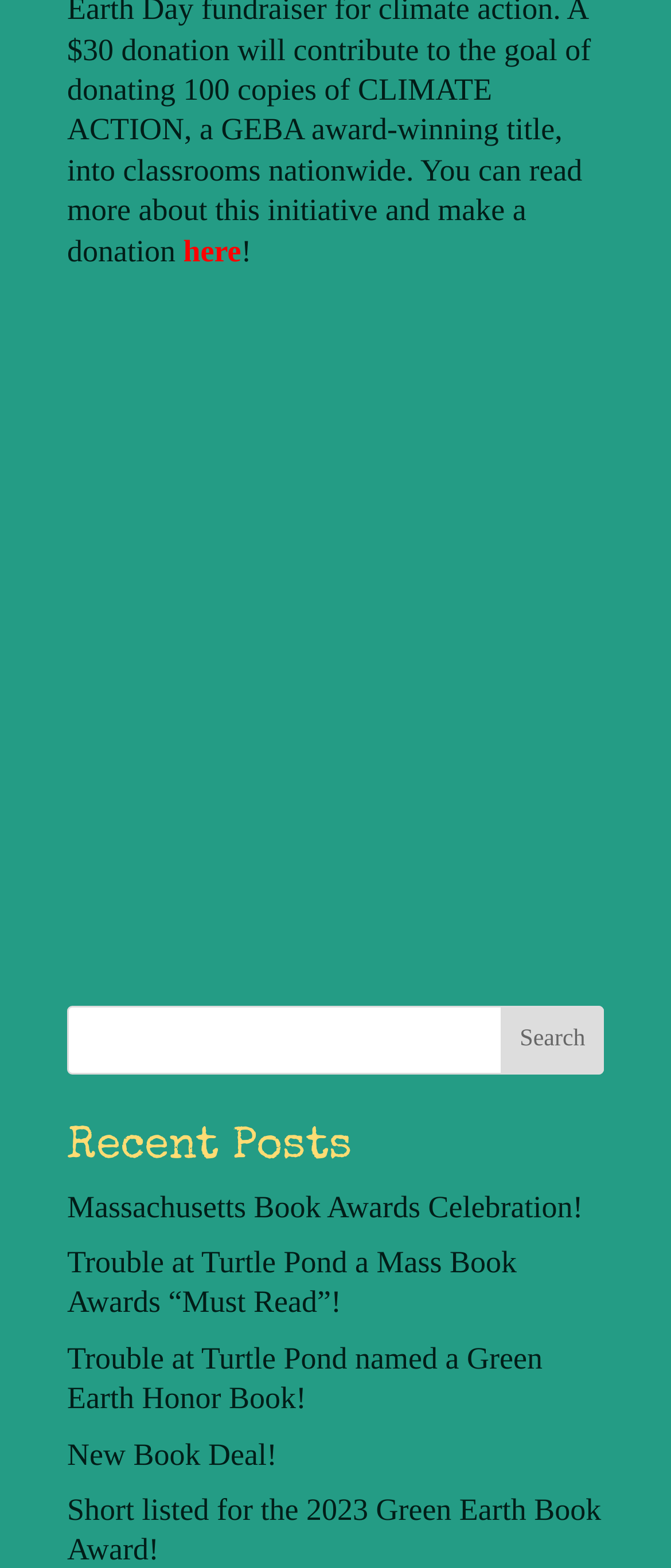Find the bounding box coordinates of the area to click in order to follow the instruction: "check out 'New Book Deal!'".

[0.1, 0.916, 0.413, 0.938]